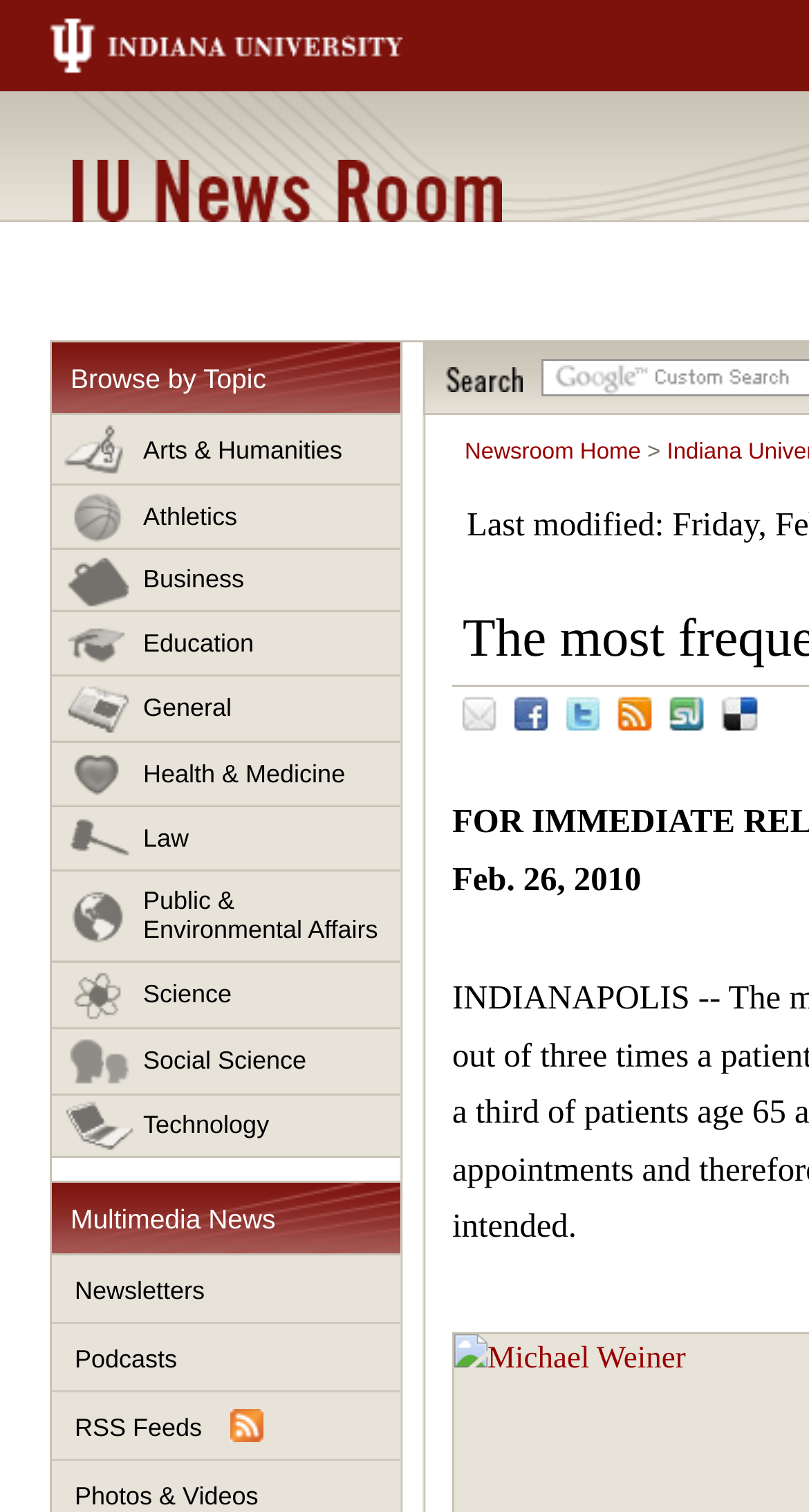Locate the bounding box coordinates of the area to click to fulfill this instruction: "explore the fourth link". The bounding box should be presented as four float numbers between 0 and 1, in the order [left, top, right, bottom].

None